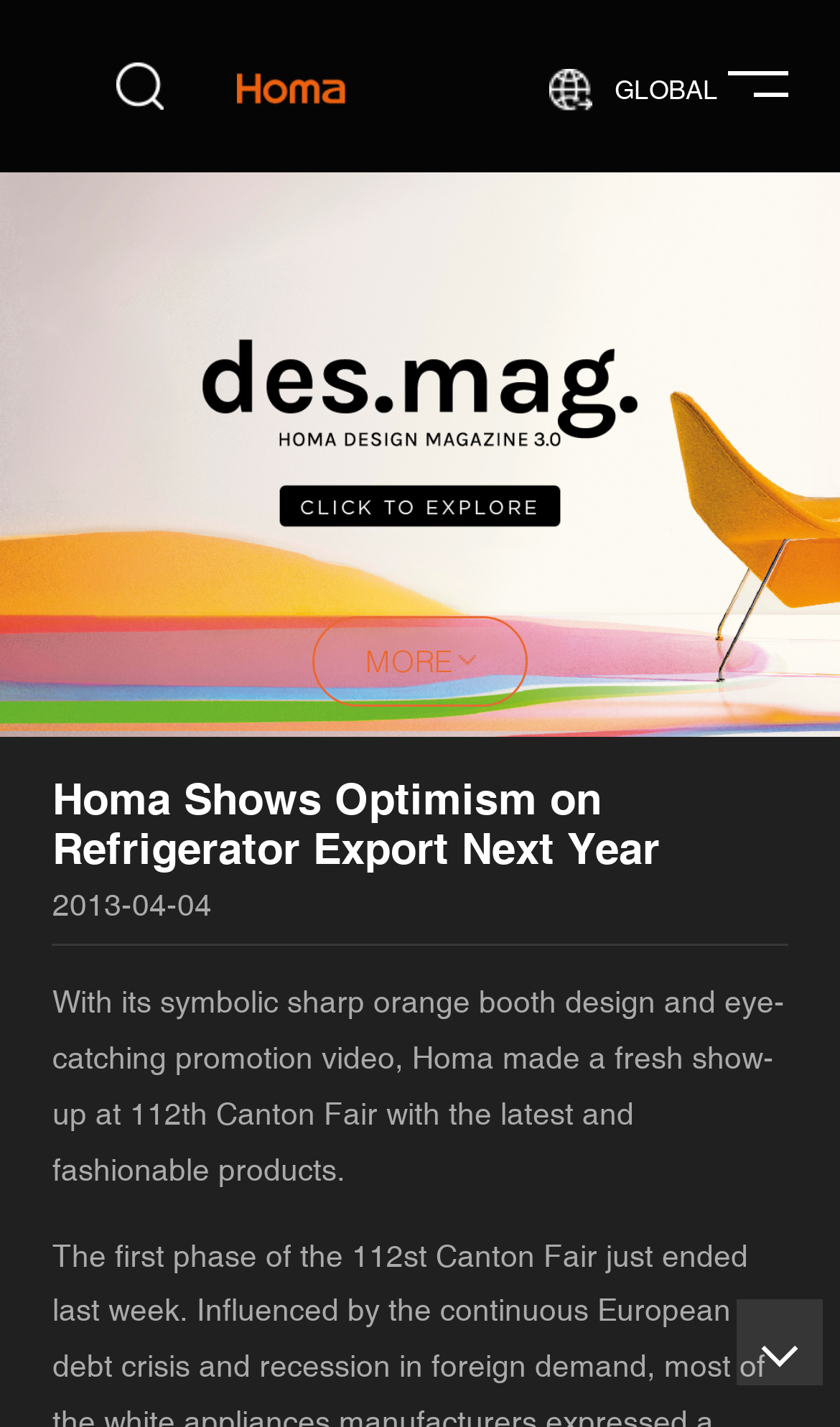What is the company's global presence?
Refer to the image and respond with a one-word or short-phrase answer.

GLOBAL